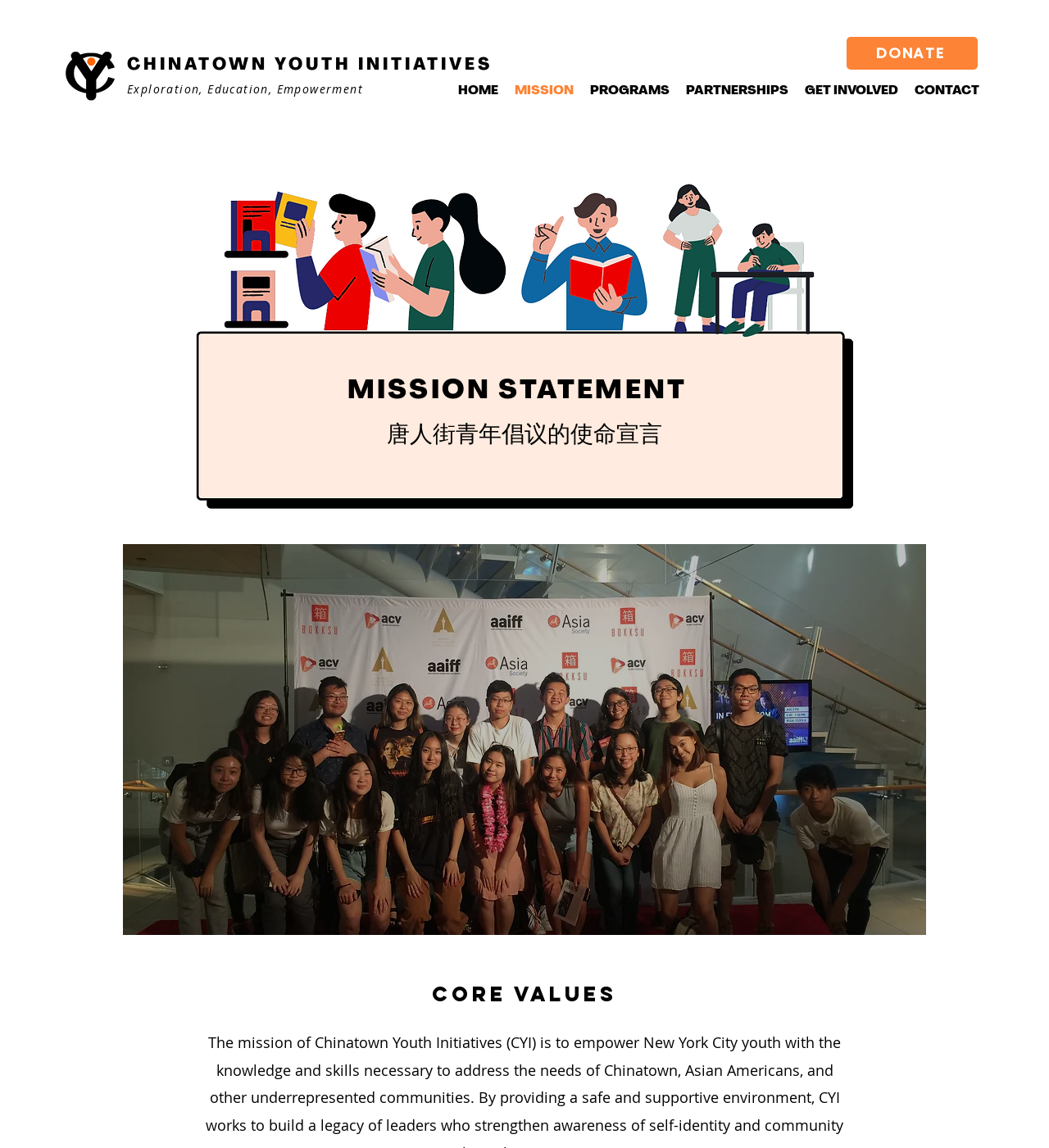Using the details from the image, please elaborate on the following question: What is the main navigation menu?

The main navigation menu is located at the top center of the webpage, with a bounding box coordinate of [0.375, 0.067, 0.941, 0.092]. It consists of six links: HOME, MISSION, PROGRAMS, PARTNERSHIPS, GET INVOLVED, and CONTACT.